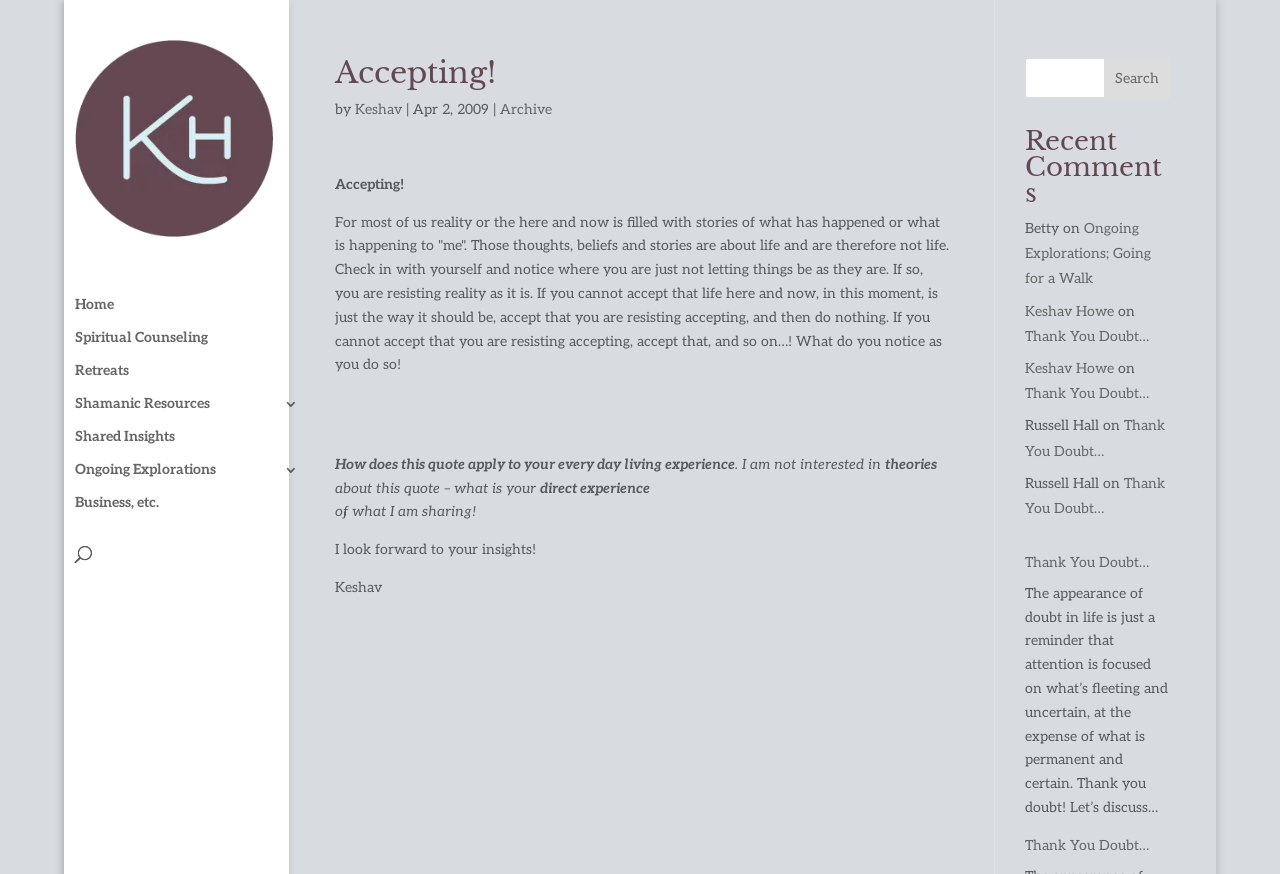Given the description of a UI element: "parent_node: Search name="s"", identify the bounding box coordinates of the matching element in the webpage screenshot.

[0.801, 0.066, 0.914, 0.112]